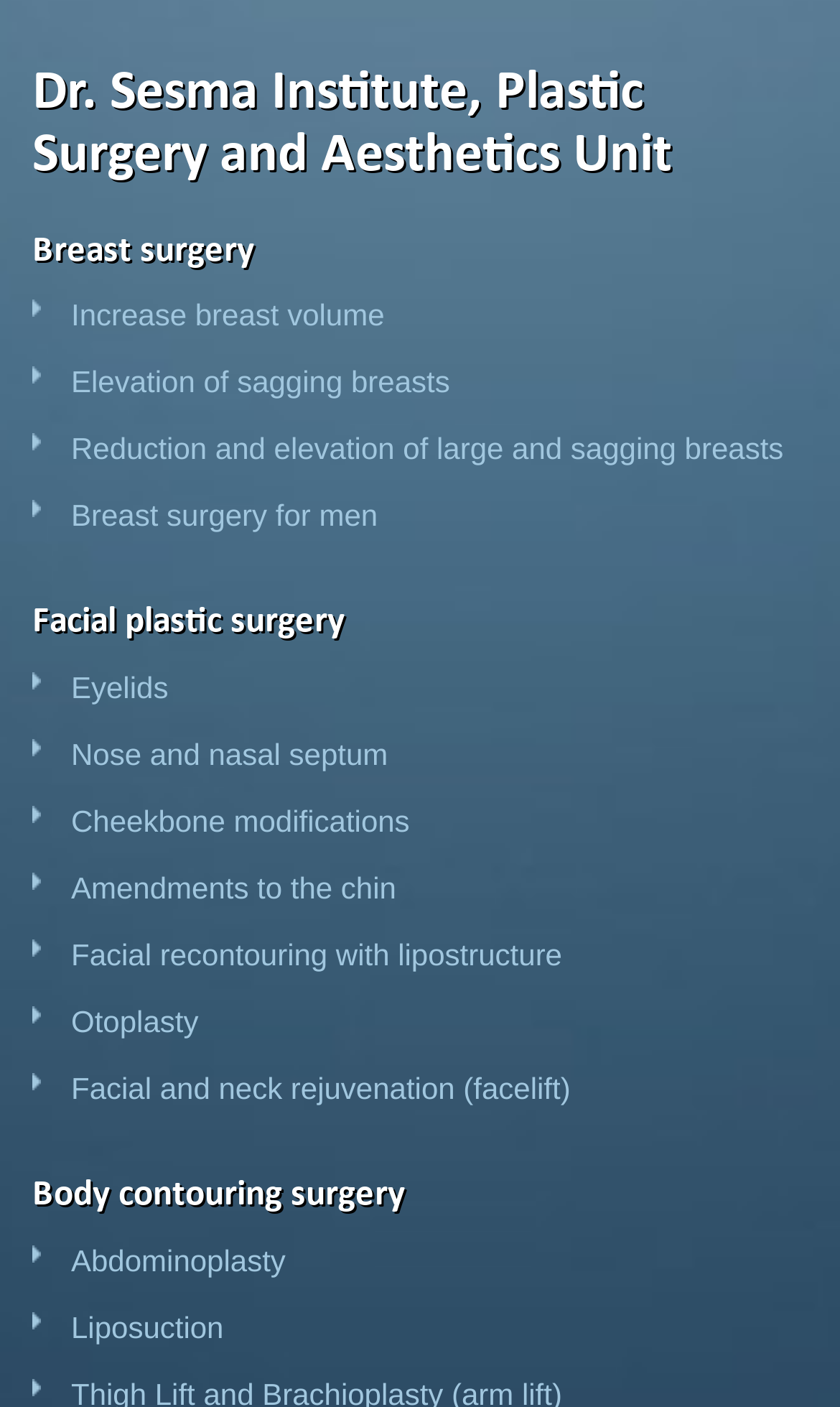Respond with a single word or phrase for the following question: 
What is the last type of body contouring surgery listed?

Liposuction